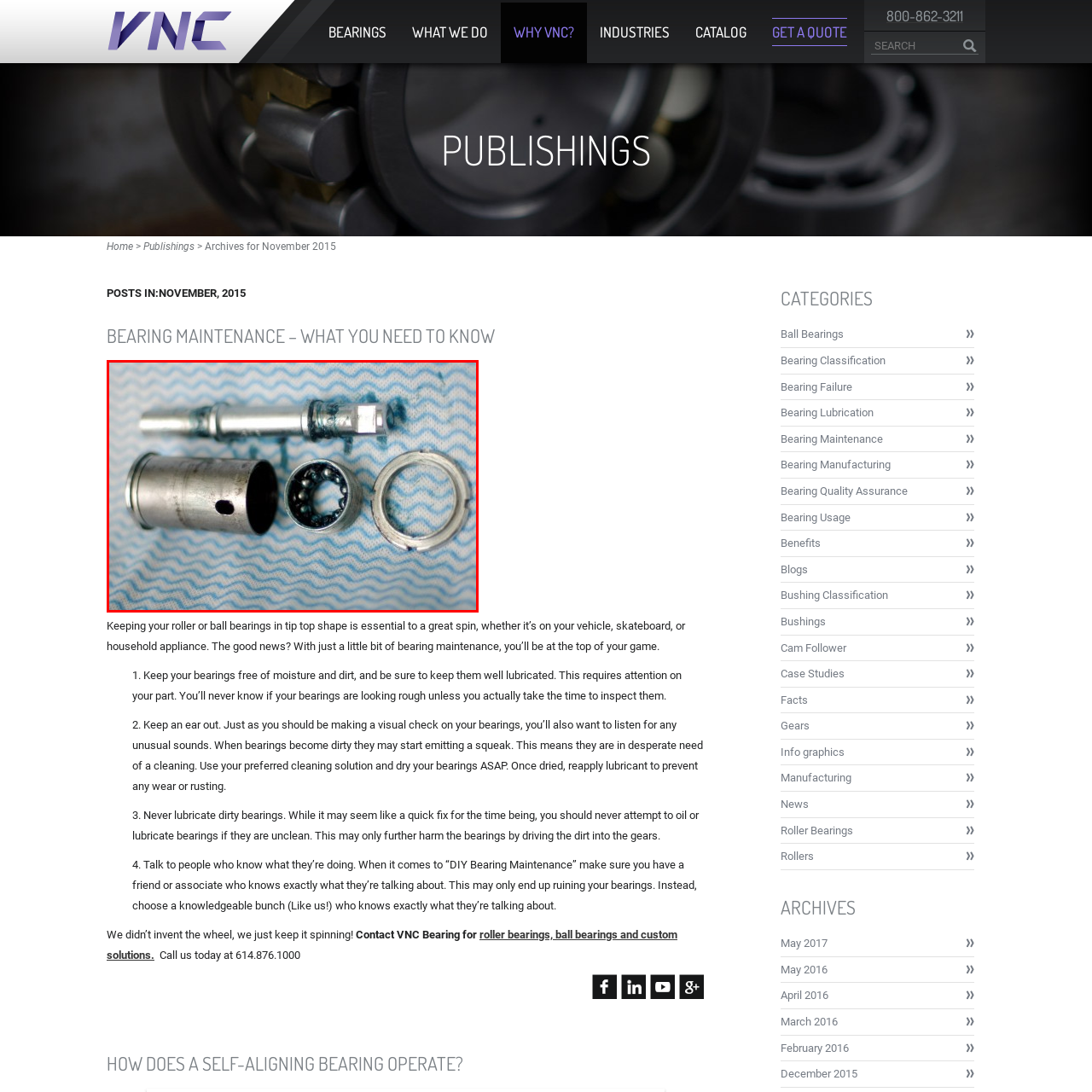Explain what is happening in the image inside the red outline in great detail.

The image showcases a collection of disassembled components of a bearing, laid out on a patterned fabric background. This arrangement highlights key elements essential for bearing maintenance and repair. The components include:

1. **Bearing Outer Ring**: Visible as a cylindrical part with a groove, which houses the ball bearings and helps maintain structural integrity.
2. **Ball Bearing Retainer**: A circular piece that surrounds the ball bearings, ensuring they stay in place while allowing smooth rotation.
3. **Ball Bearings**: Shiny metallic spheres visible through the retainer, which facilitate smooth motion by minimizing friction.
4. **Inner Sleeve or Shaft**: A long metal piece with a square end, likely used to connect the bearing to another mechanical part.

This assembly emphasizes the importance of maintaining these components for optimal performance in various applications, from vehicles to household appliances. Proper care ensures longevity and efficiency in operation.